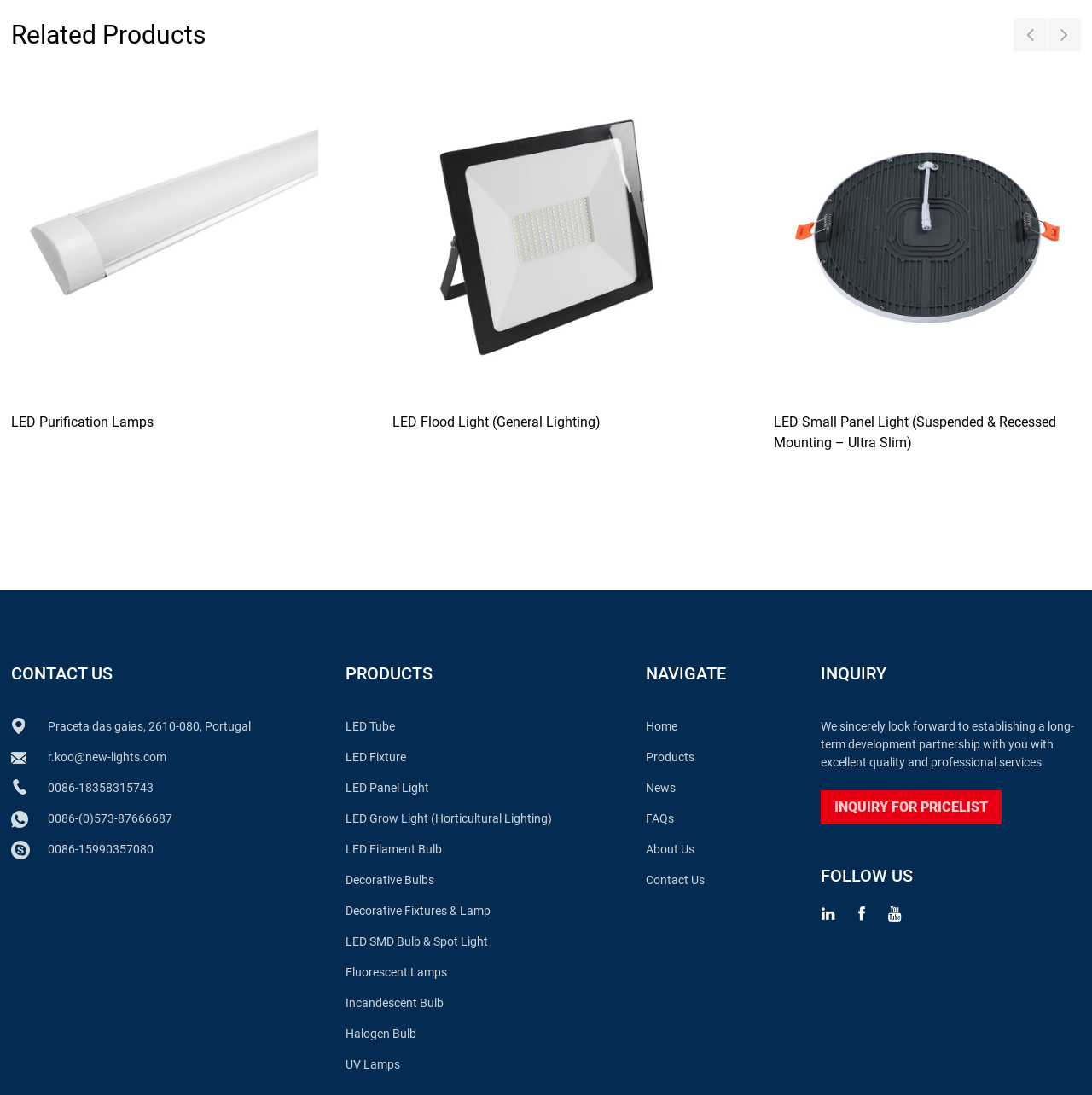What is the purpose of the 'CONTACT US' section?
Offer a detailed and full explanation in response to the question.

The 'CONTACT US' section is located at the bottom of the webpage and contains the company's address, email, and phone numbers. This section is intended to provide visitors with a way to get in touch with the company, likely for inquiries or business purposes.